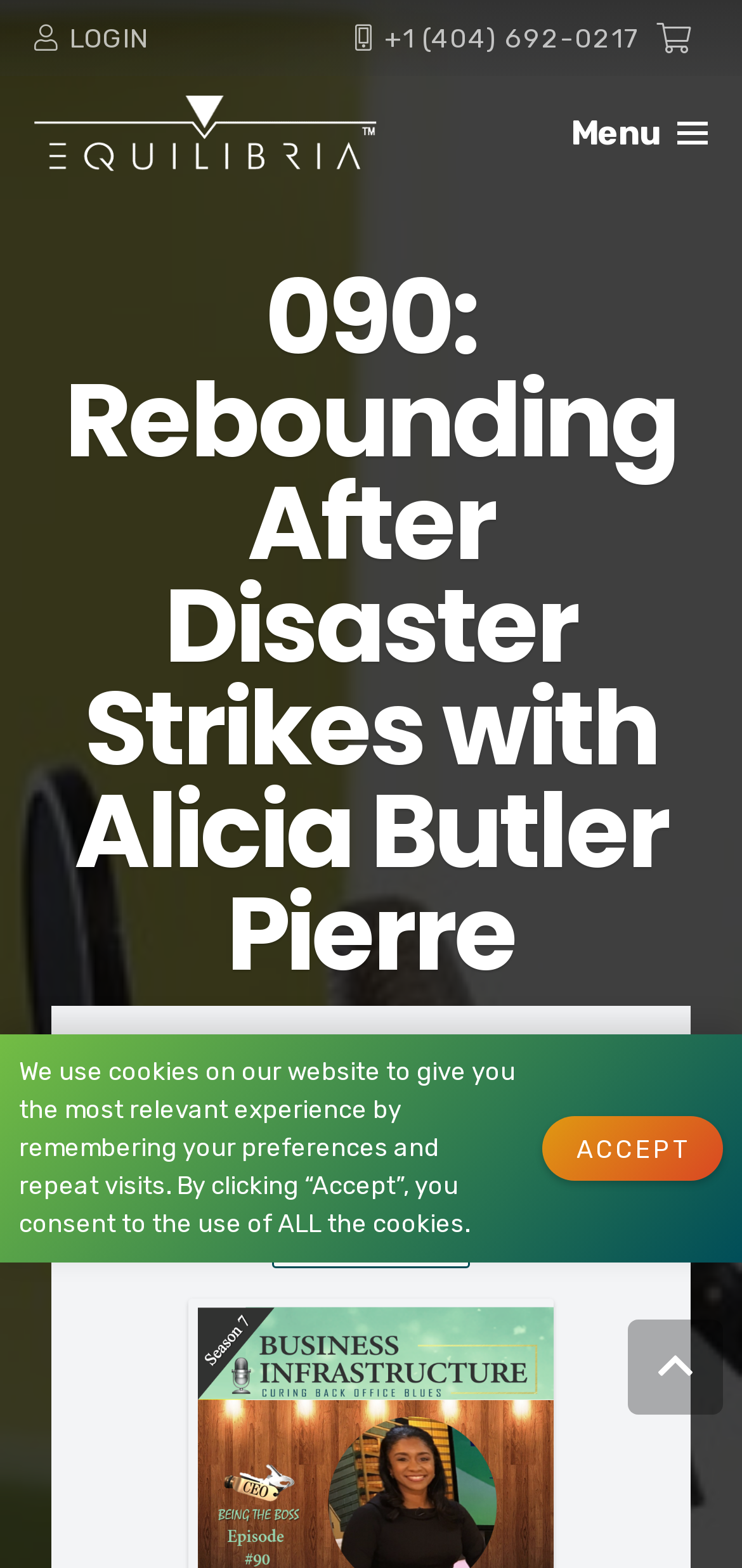Provide a brief response to the question below using one word or phrase:
What is the purpose of the 'ACCEPT' button?

Consent to cookies